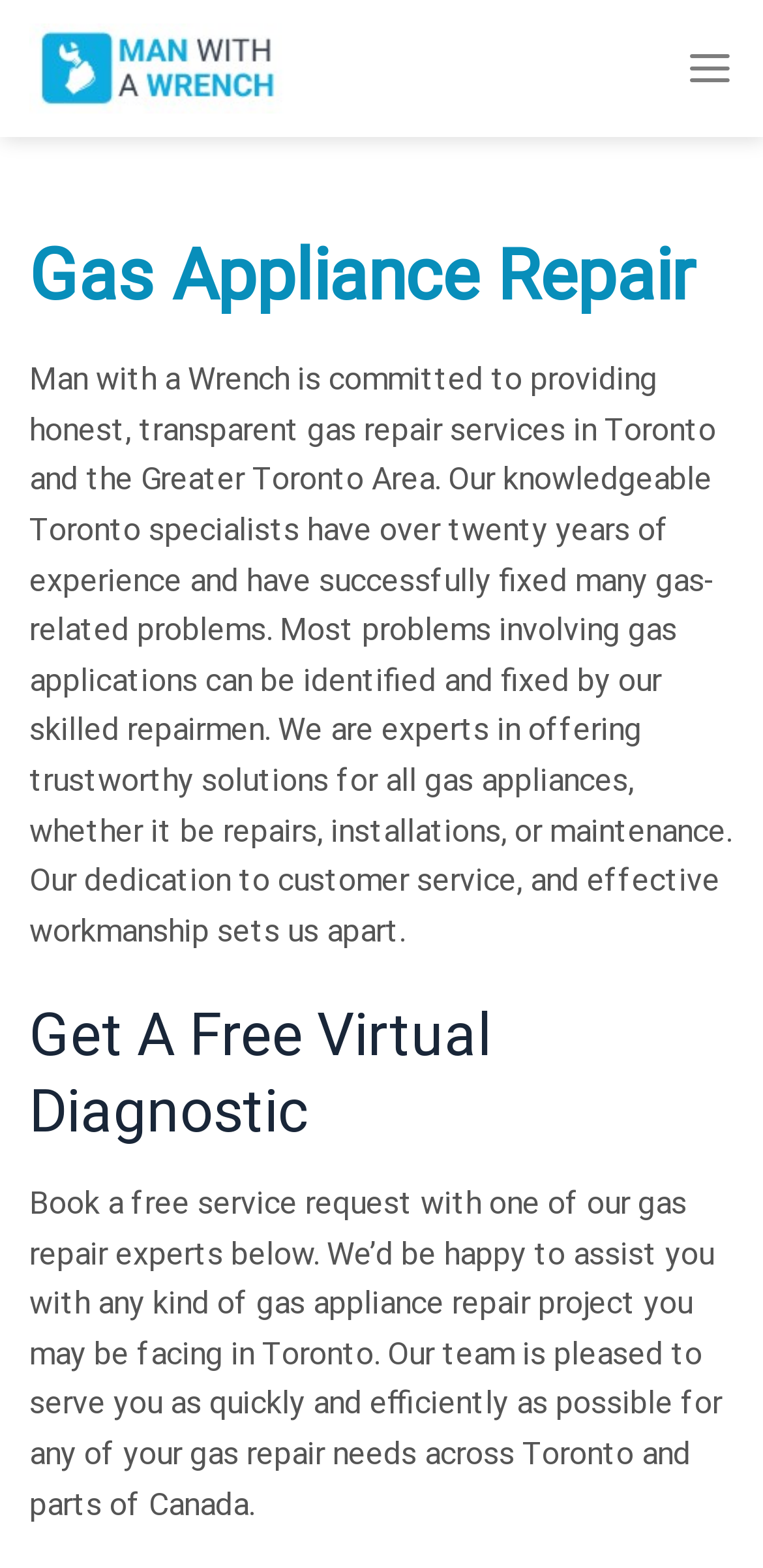Please identify the webpage's heading and generate its text content.

Gas Appliance Repair